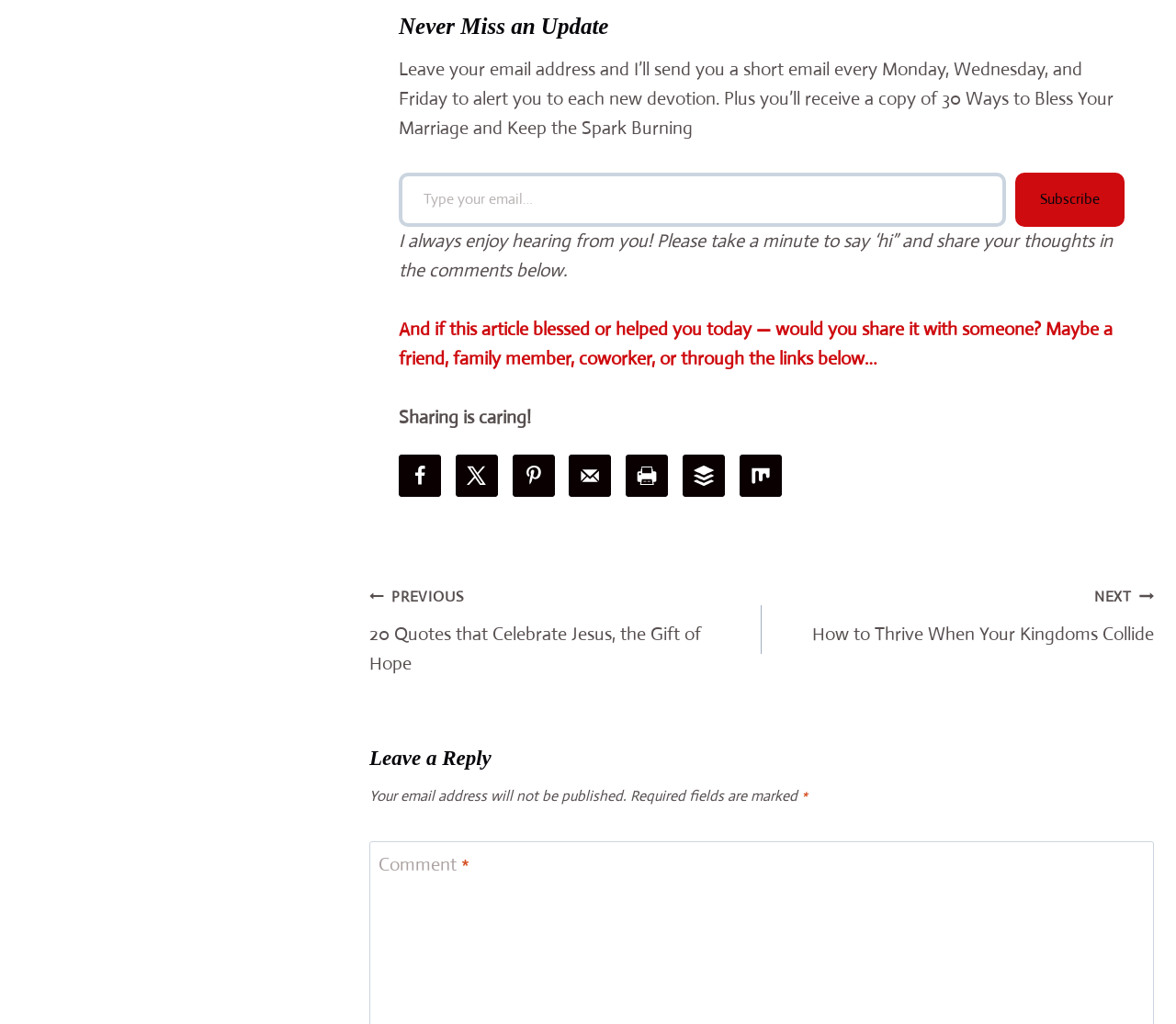What social media platforms can you share the article on?
Answer with a single word or phrase, using the screenshot for reference.

Facebook, X, and others